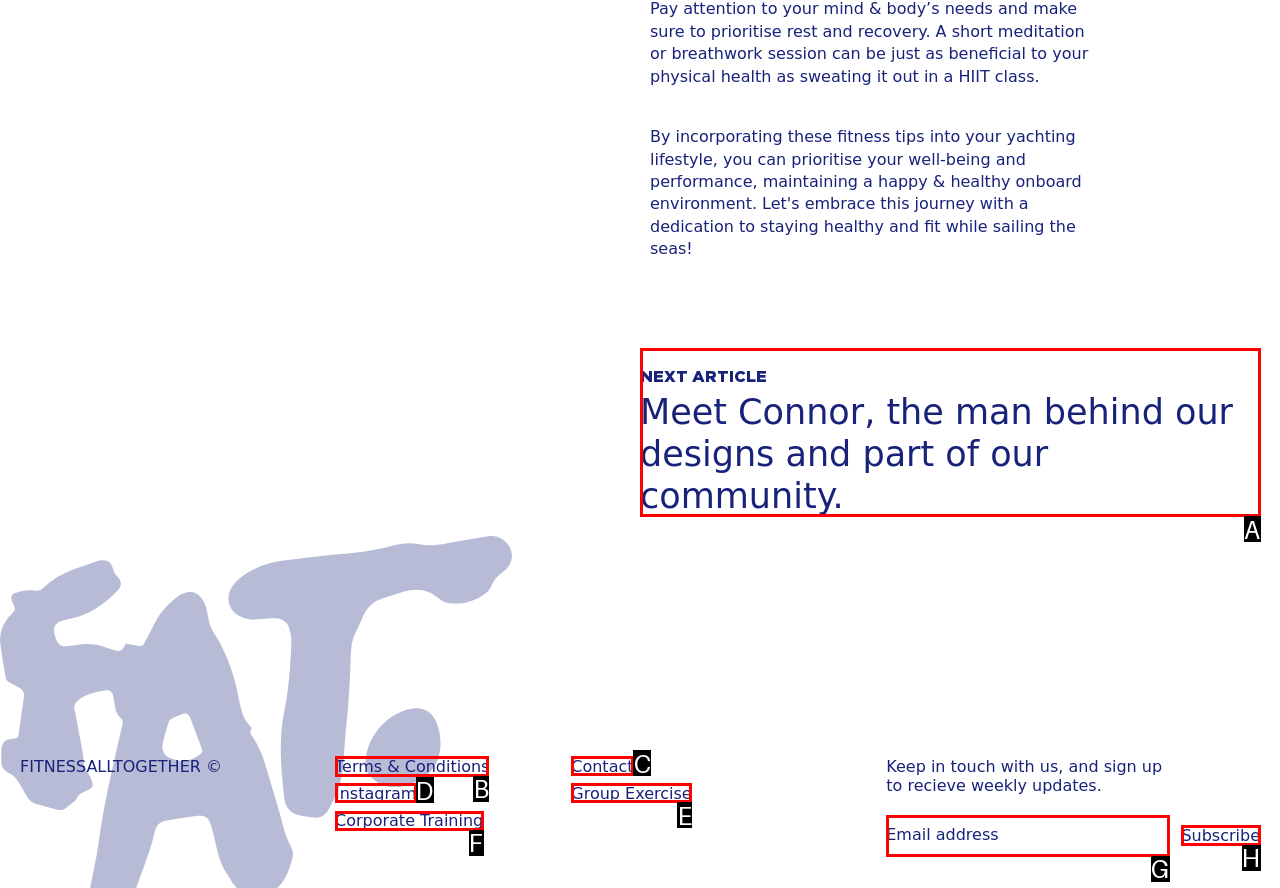Determine the appropriate lettered choice for the task: View terms and conditions. Reply with the correct letter.

B